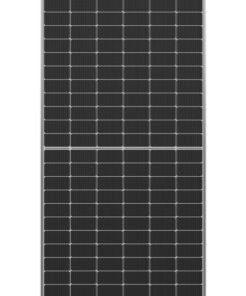Provide a thorough description of the image presented.

This image showcases a high-efficiency solar panel, specifically the Q.PEAK DUO L-G7 385-405 model by Q CELLS. The panel features a sleek, dark design with a grid of photovoltaic cells that efficiently convert sunlight into electricity. It is notable for its engineering aimed at maximizing energy output while maintaining a compact form. The Q.PEAK DUO range is recognized for its durability and performance in various weather conditions, making it a suitable choice for residential and commercial solar energy systems. This particular model promises optimal performance with at least 98% of nominal power in the first year, demonstrating its reliability and longevity for sustainable energy solutions.